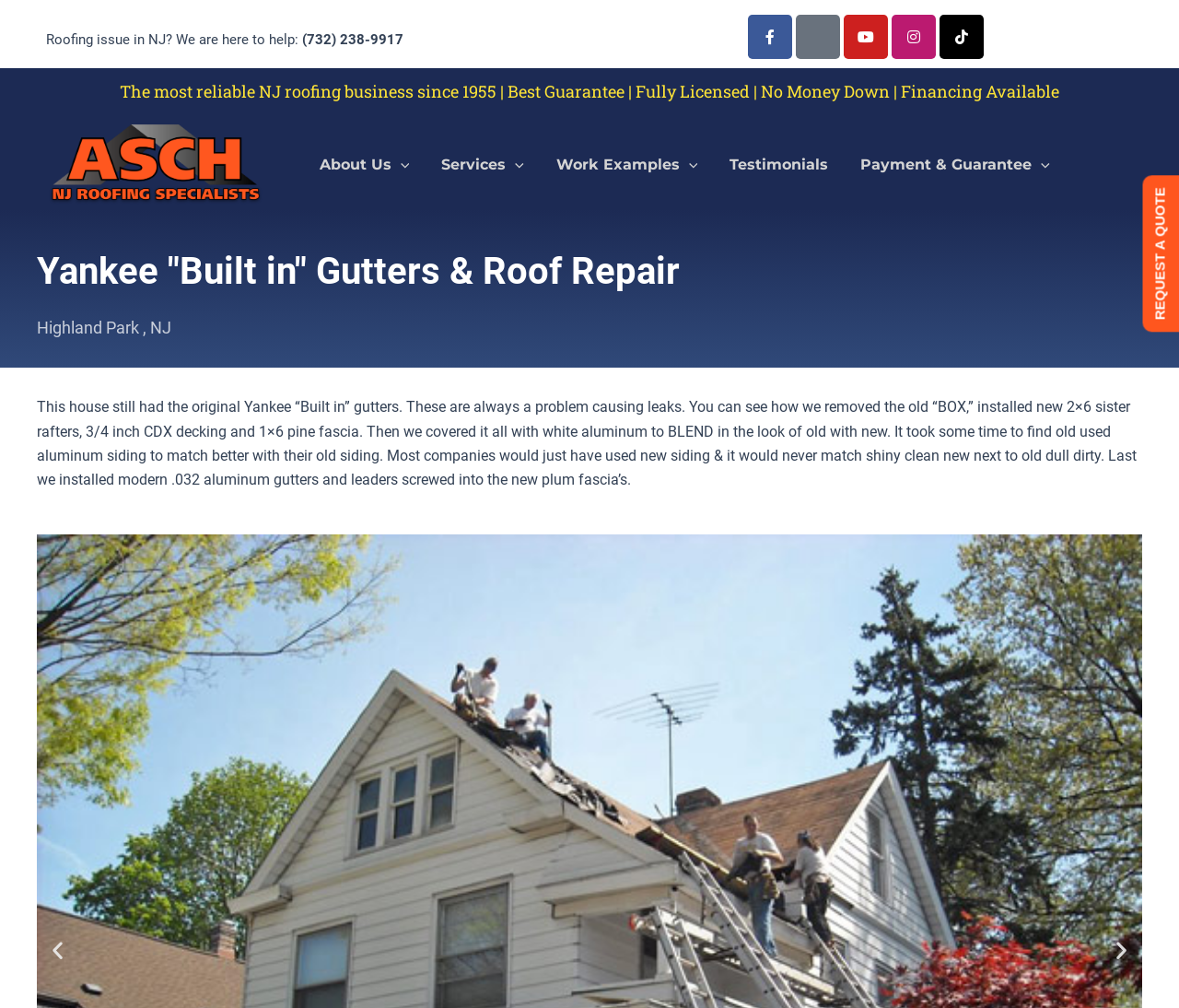Locate the bounding box coordinates of the region to be clicked to comply with the following instruction: "Expand About Us menu". The coordinates must be four float numbers between 0 and 1, in the form [left, top, right, bottom].

[0.259, 0.143, 0.359, 0.185]